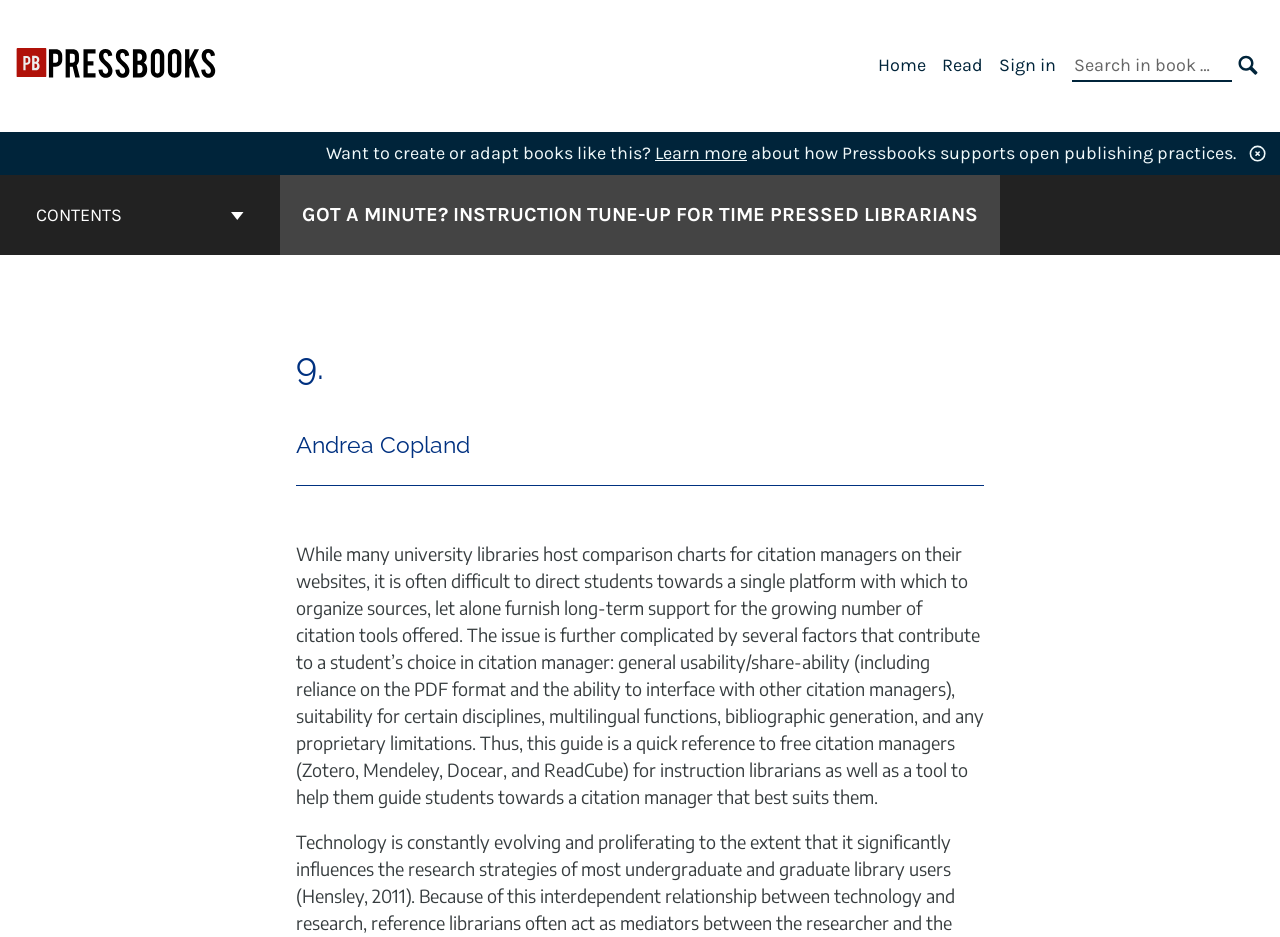Please answer the following question using a single word or phrase: 
What is the function of the 'SEARCH' button?

To search in book